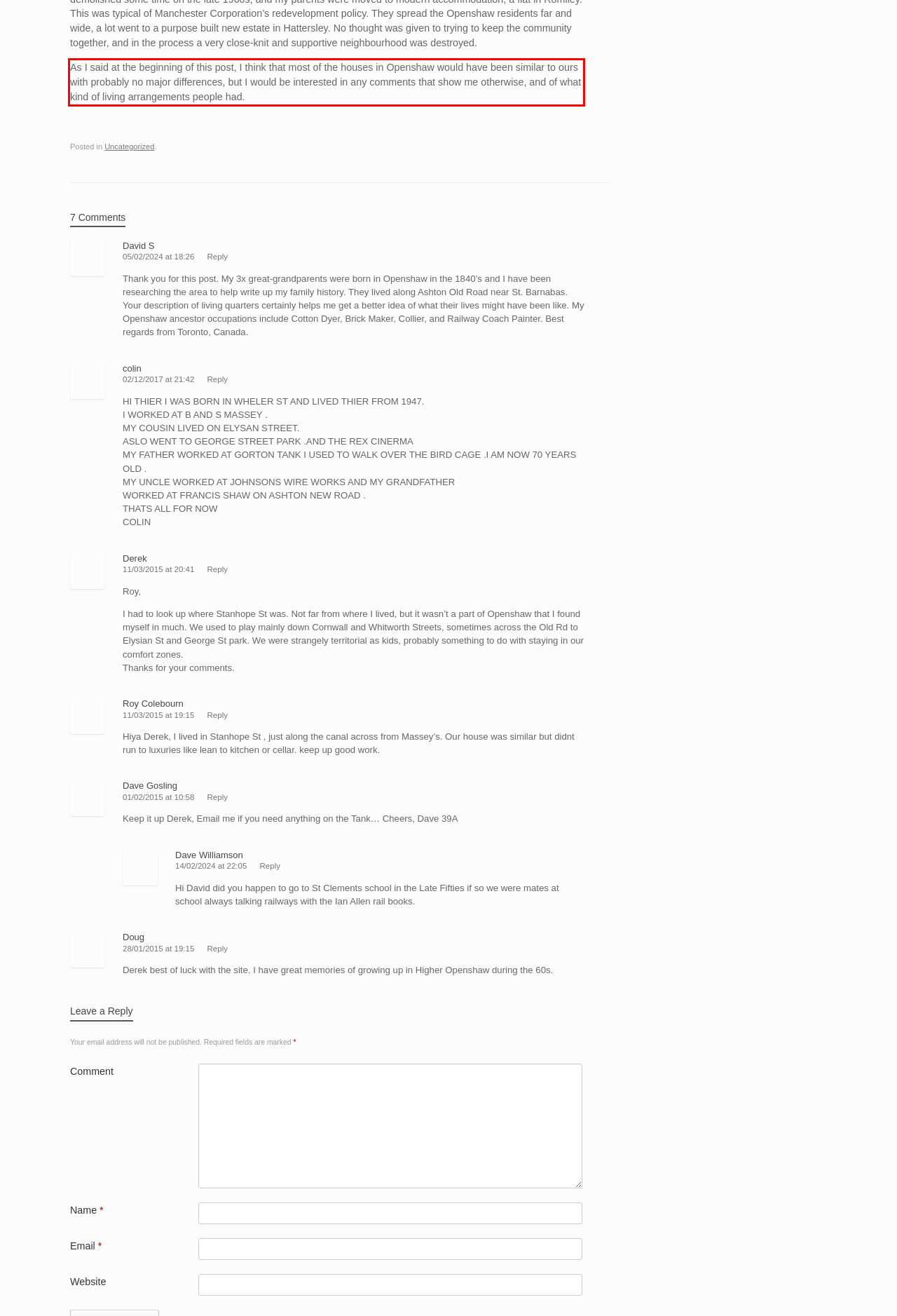Within the screenshot of a webpage, identify the red bounding box and perform OCR to capture the text content it contains.

As I said at the beginning of this post, I think that most of the houses in Openshaw would have been similar to ours with probably no major differences, but I would be interested in any comments that show me otherwise, and of what kind of living arrangements people had.